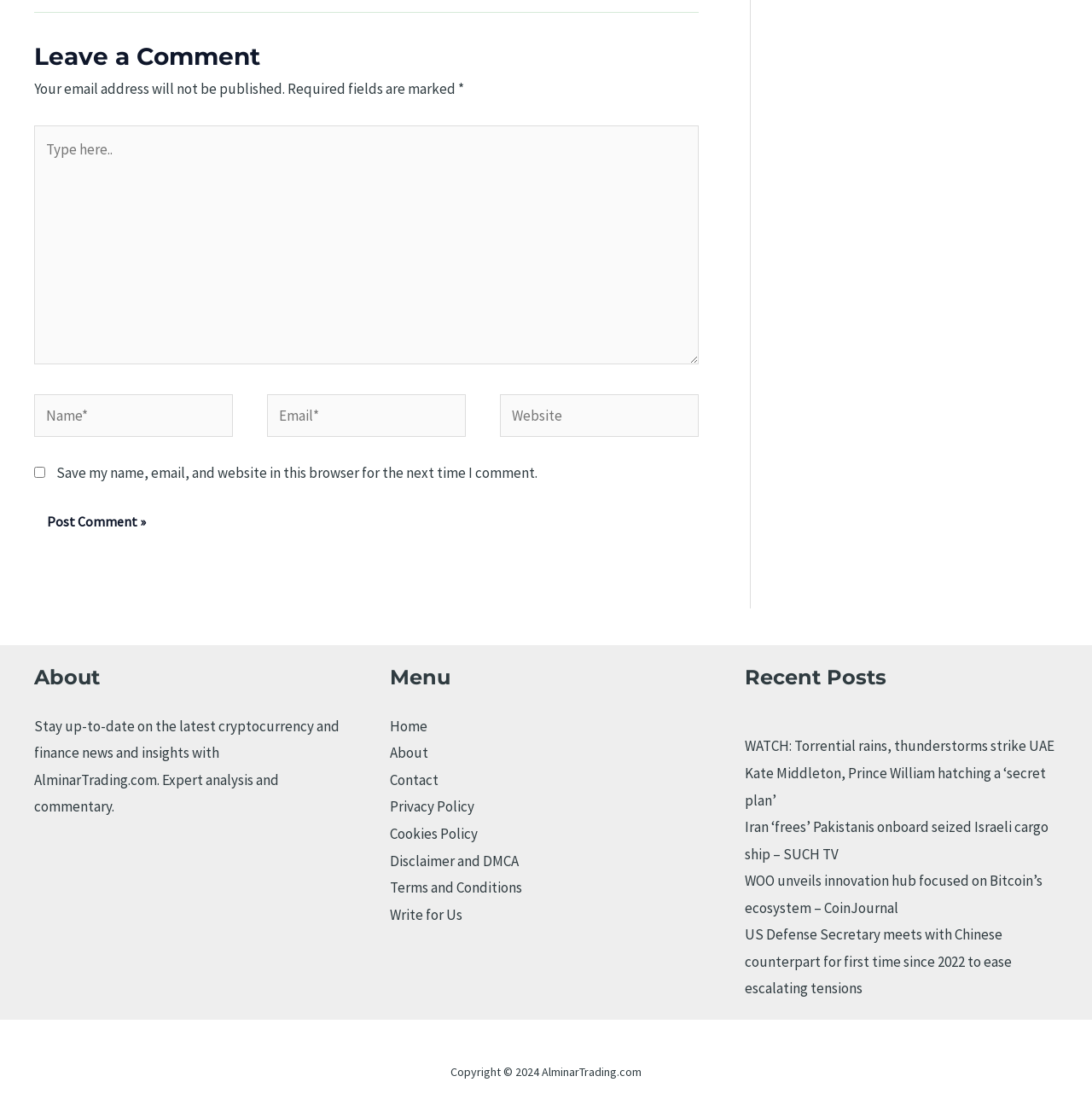Please find the bounding box coordinates of the section that needs to be clicked to achieve this instruction: "Leave a comment".

[0.031, 0.012, 0.64, 0.068]